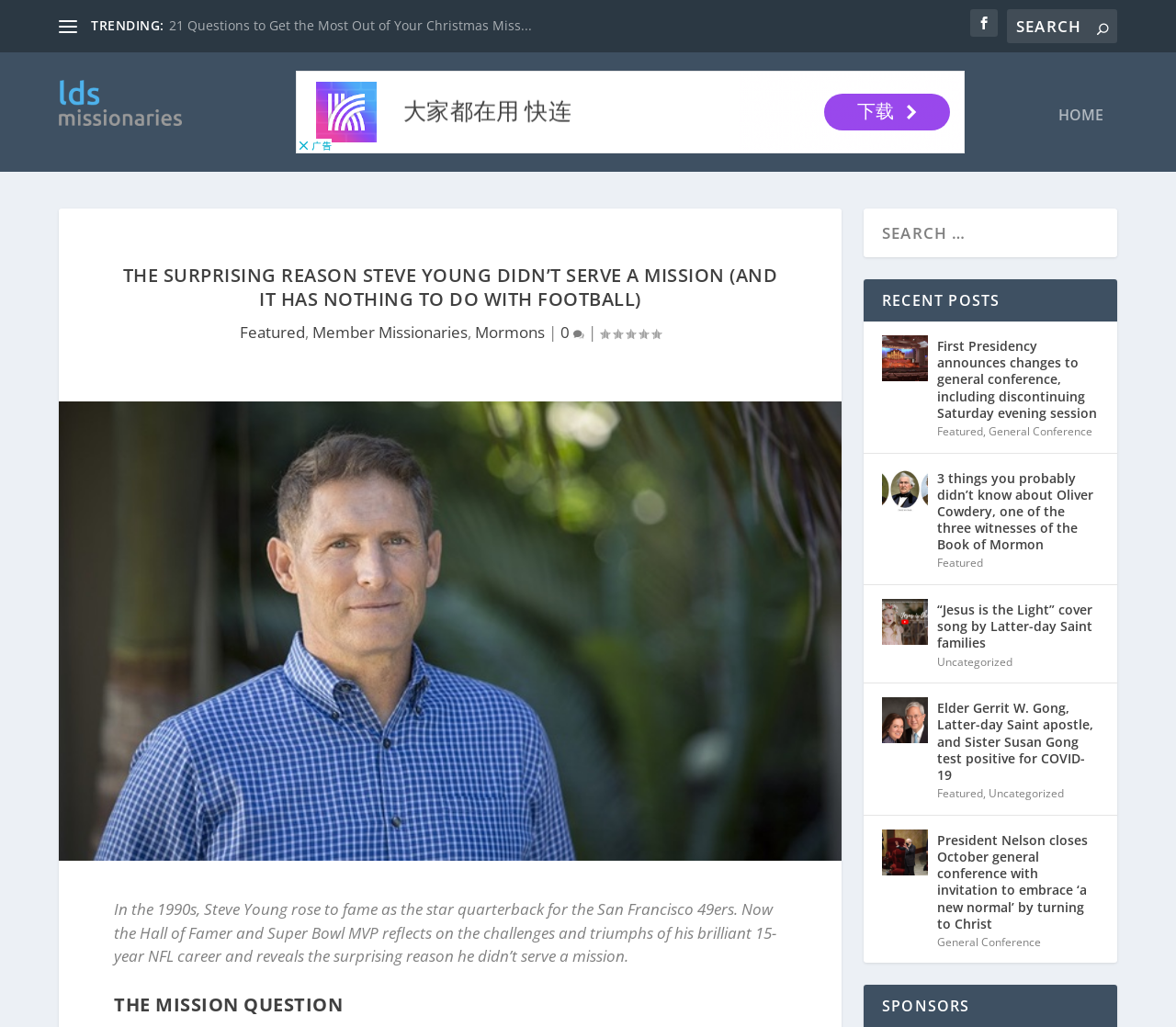Identify the bounding box coordinates of the clickable region necessary to fulfill the following instruction: "Click on the link to learn more about Oliver Cowdery". The bounding box coordinates should be four float numbers between 0 and 1, i.e., [left, top, right, bottom].

[0.75, 0.455, 0.789, 0.5]